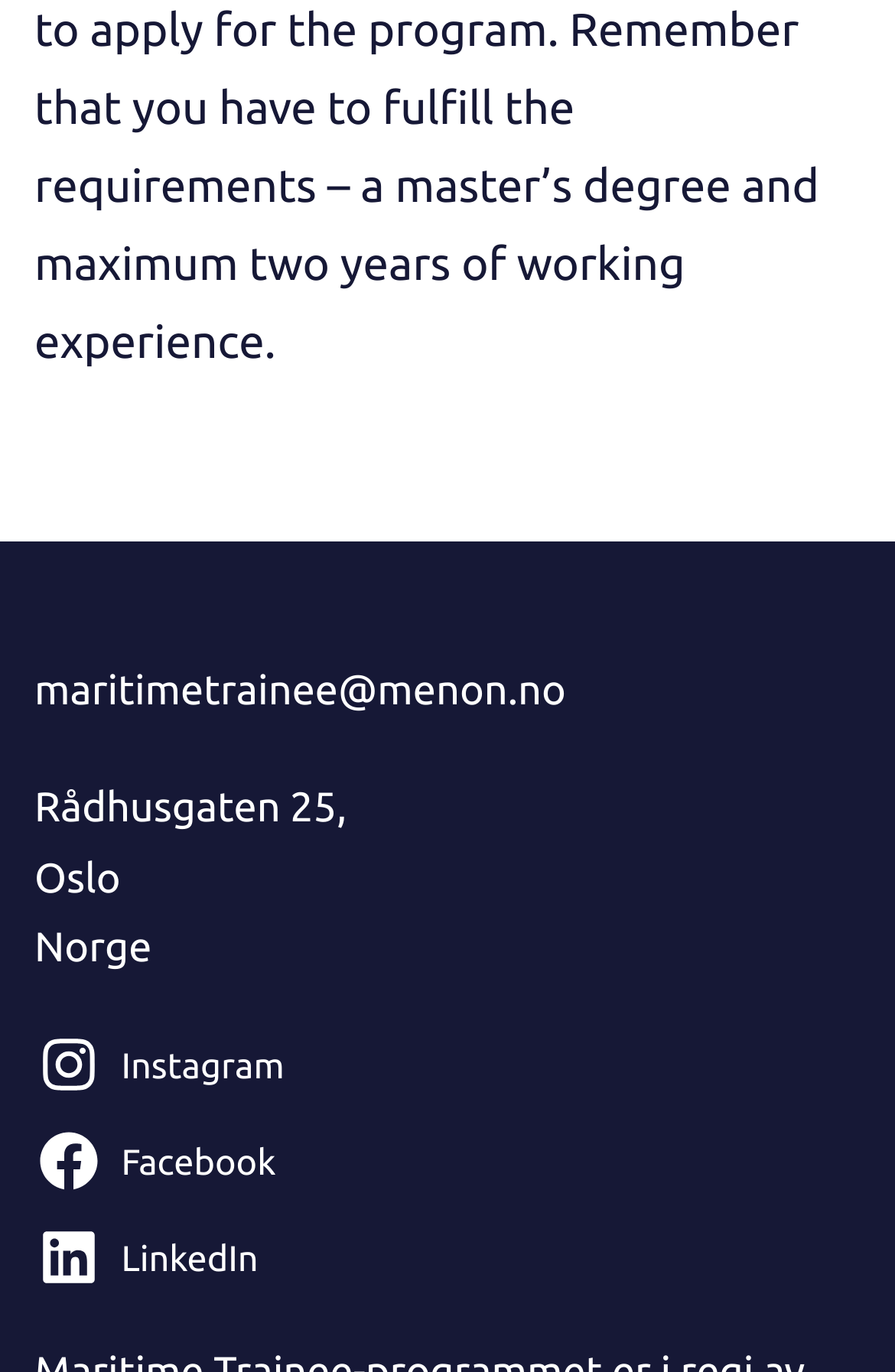How many social media links are there?
Provide a detailed and extensive answer to the question.

There are three social media links at the bottom of the webpage, which are 'Instagram', 'Facebook', and 'LinkedIn'.